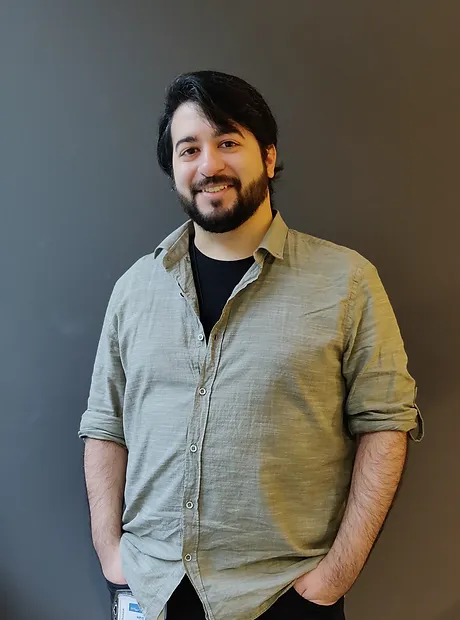Give a one-word or phrase response to the following question: What is the tone of the image?

Professional and friendly